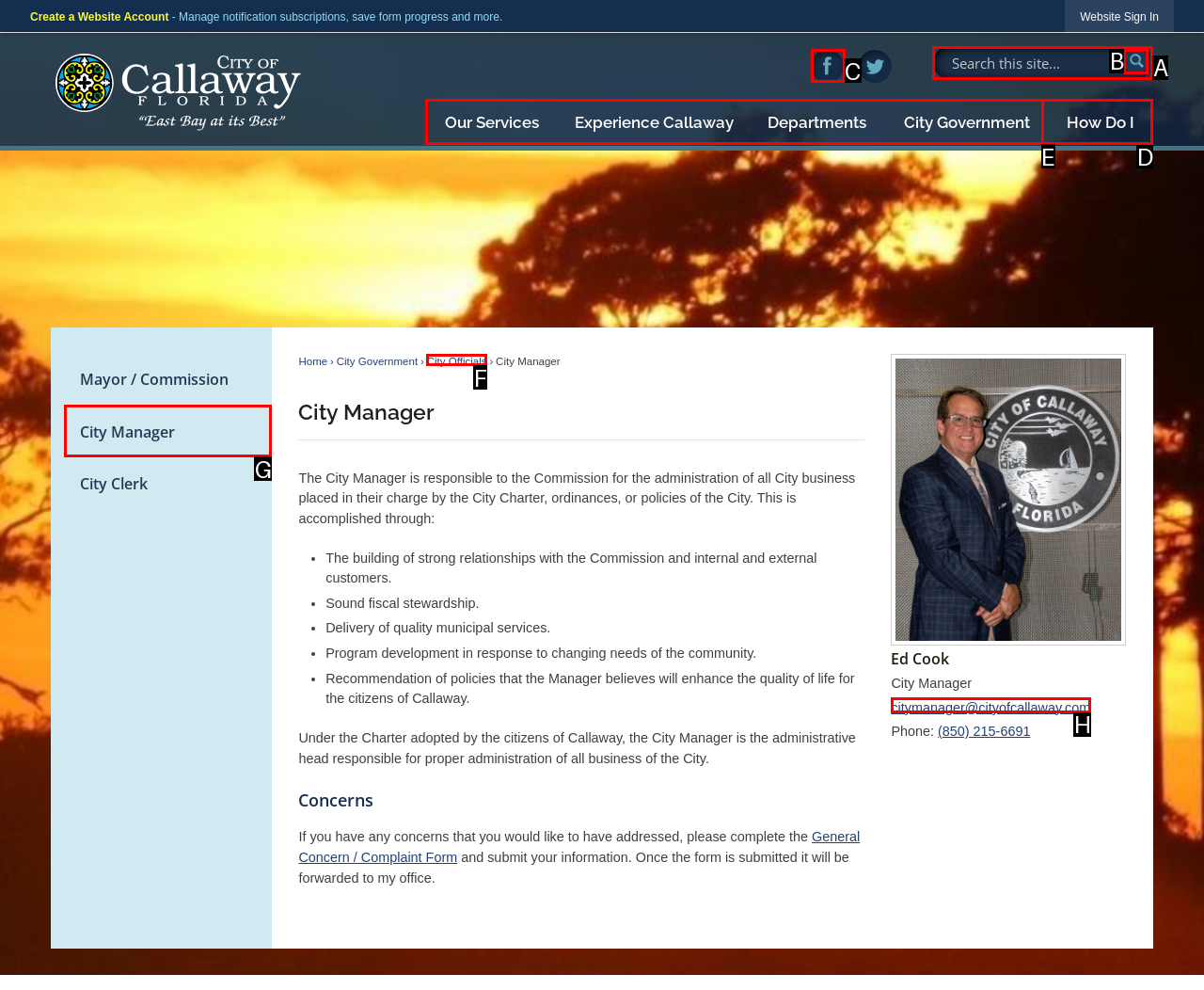Figure out which option to click to perform the following task: Contact City Manager
Provide the letter of the correct option in your response.

H